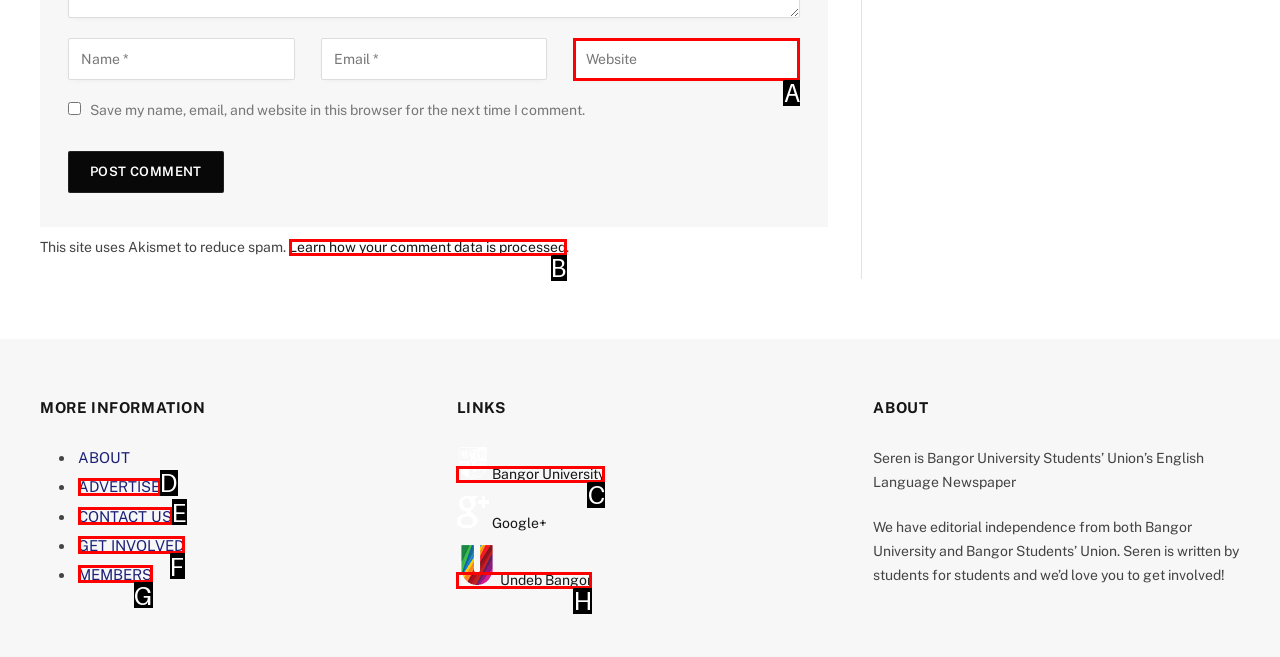Please provide the letter of the UI element that best fits the following description: CONTACT US
Respond with the letter from the given choices only.

E